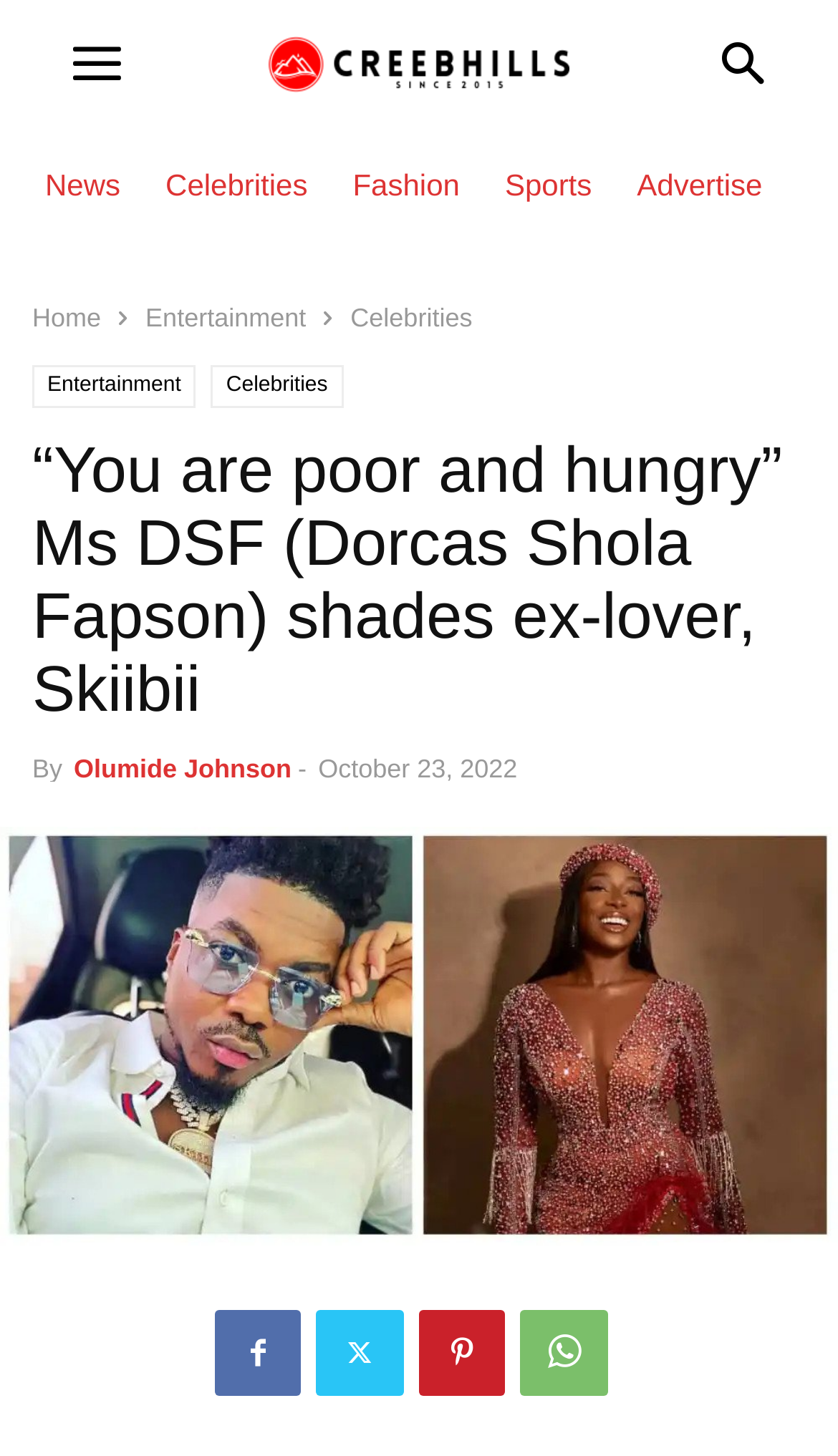Identify the bounding box coordinates of the HTML element based on this description: "Twitter".

[0.377, 0.9, 0.482, 0.959]